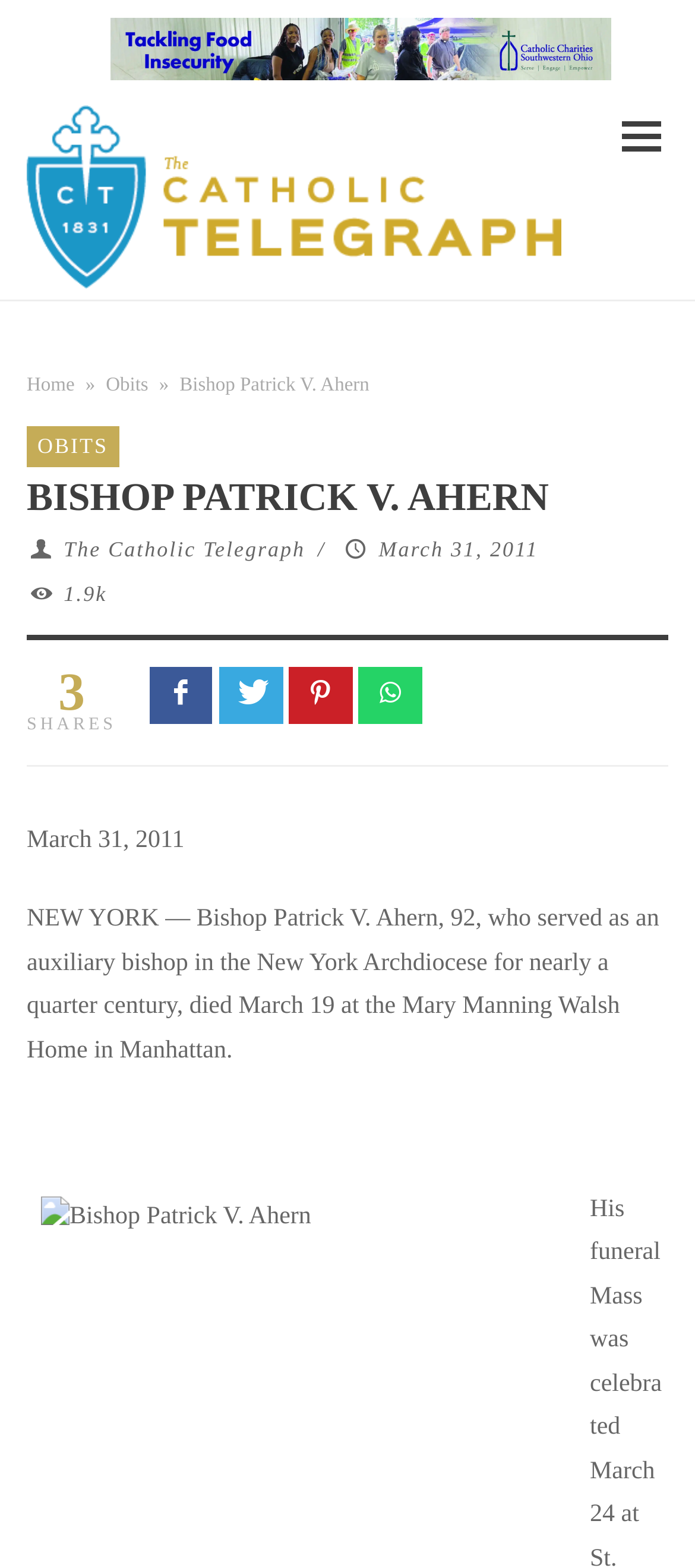Based on the element description: "alt="Catholic Telegraph"", identify the UI element and provide its bounding box coordinates. Use four float numbers between 0 and 1, [left, top, right, bottom].

[0.038, 0.067, 0.808, 0.185]